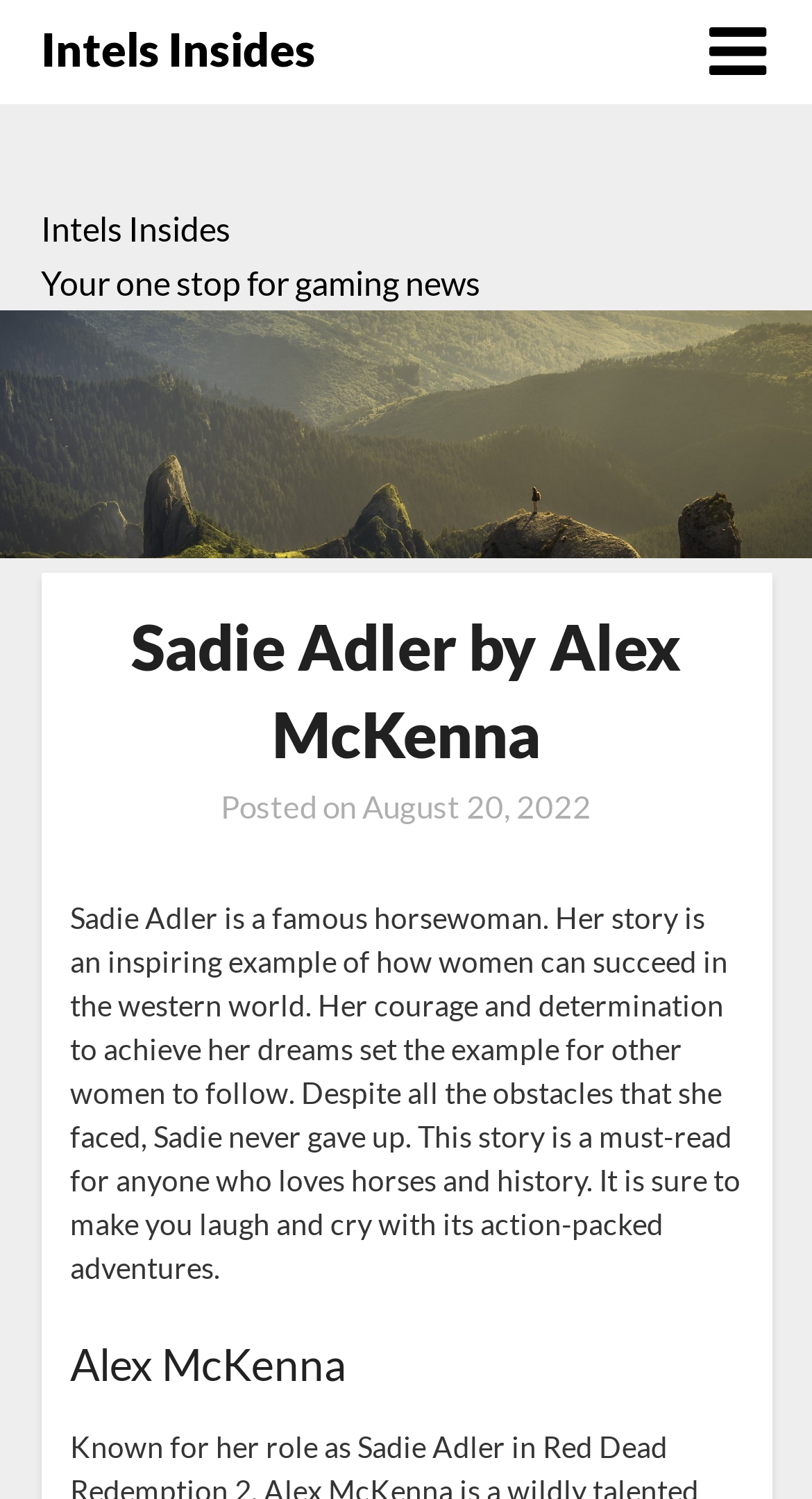Based on the provided description, "Uncategorized", find the bounding box of the corresponding UI element in the screenshot.

None